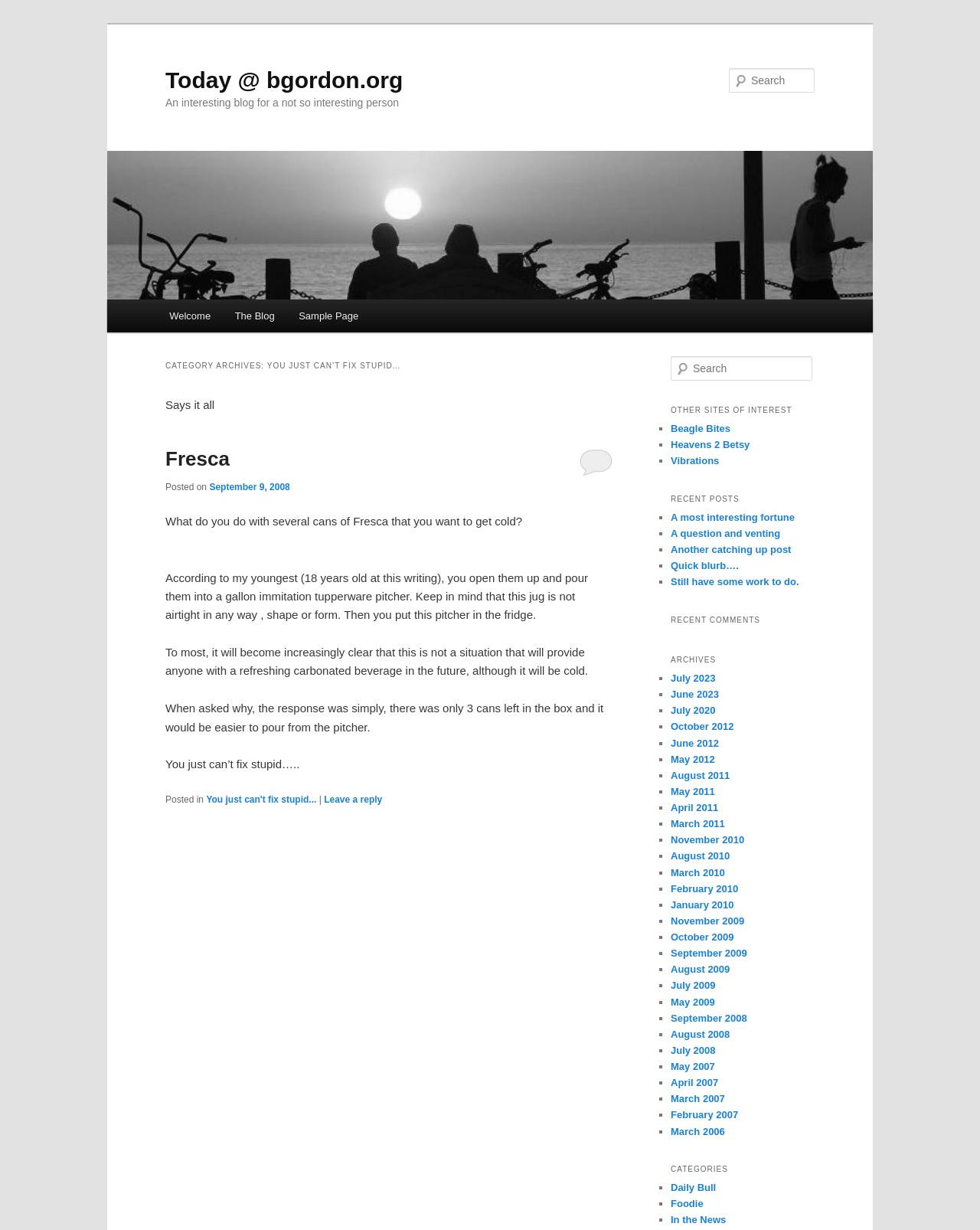Specify the bounding box coordinates of the element's area that should be clicked to execute the given instruction: "Search for something". The coordinates should be four float numbers between 0 and 1, i.e., [left, top, right, bottom].

[0.744, 0.055, 0.831, 0.075]